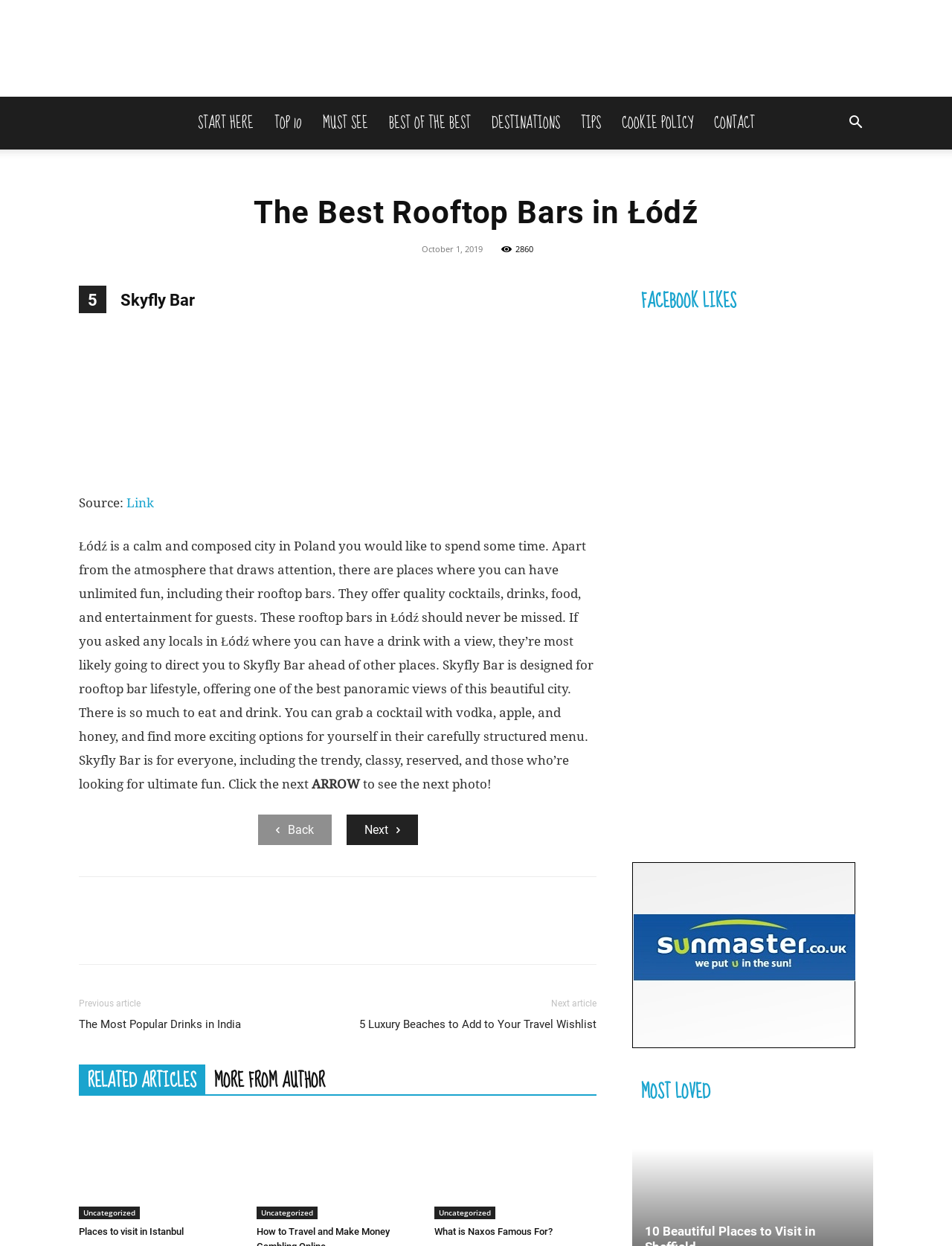Please determine the bounding box coordinates for the UI element described here. Use the format (top-left x, top-left y, bottom-right x, bottom-right y) with values bounded between 0 and 1: RELATED ARTICLES

[0.083, 0.854, 0.216, 0.878]